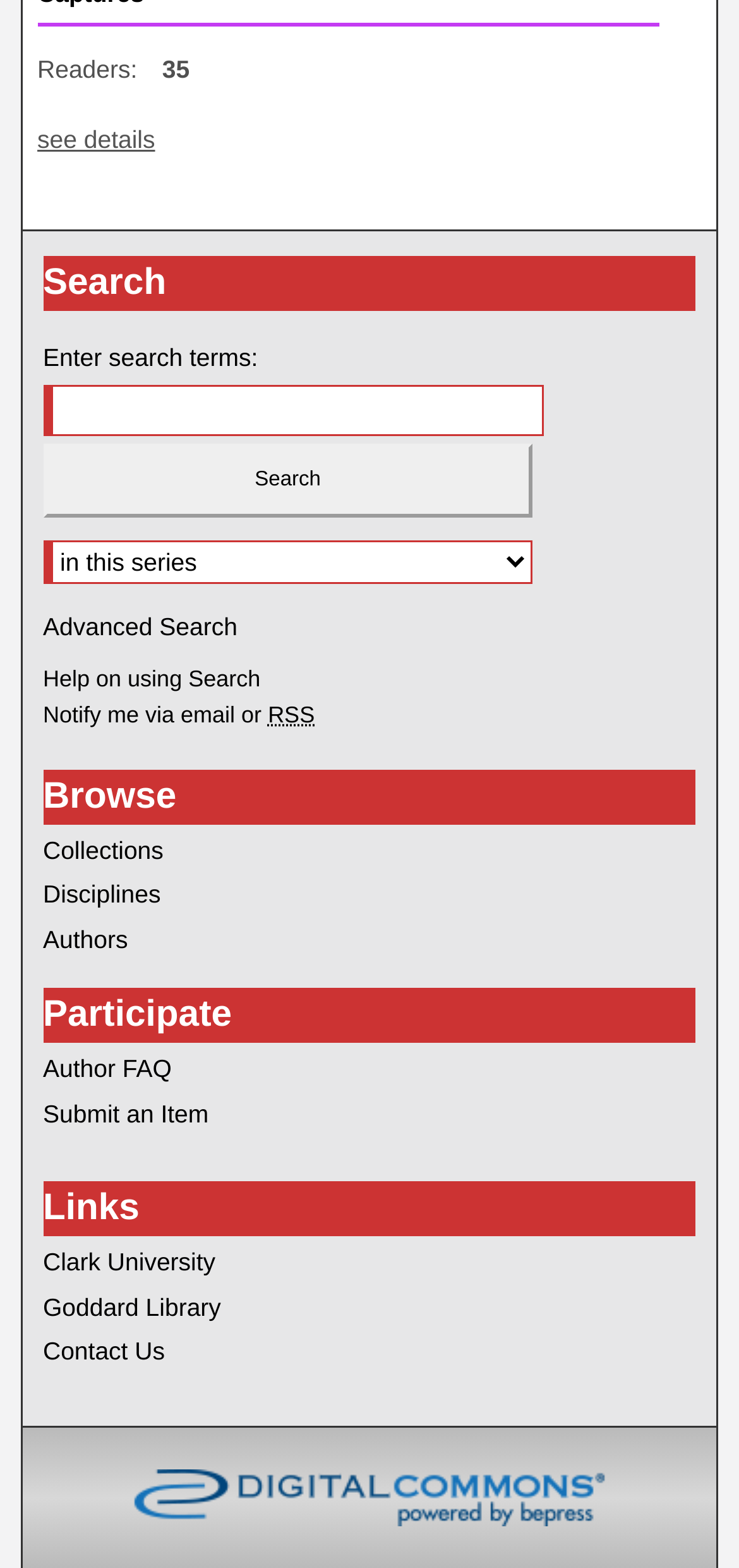What is the function of the combobox?
Based on the image, answer the question with as much detail as possible.

The combobox is located next to the 'Search' button and has a label, indicating that it is likely used to filter or narrow down search results.